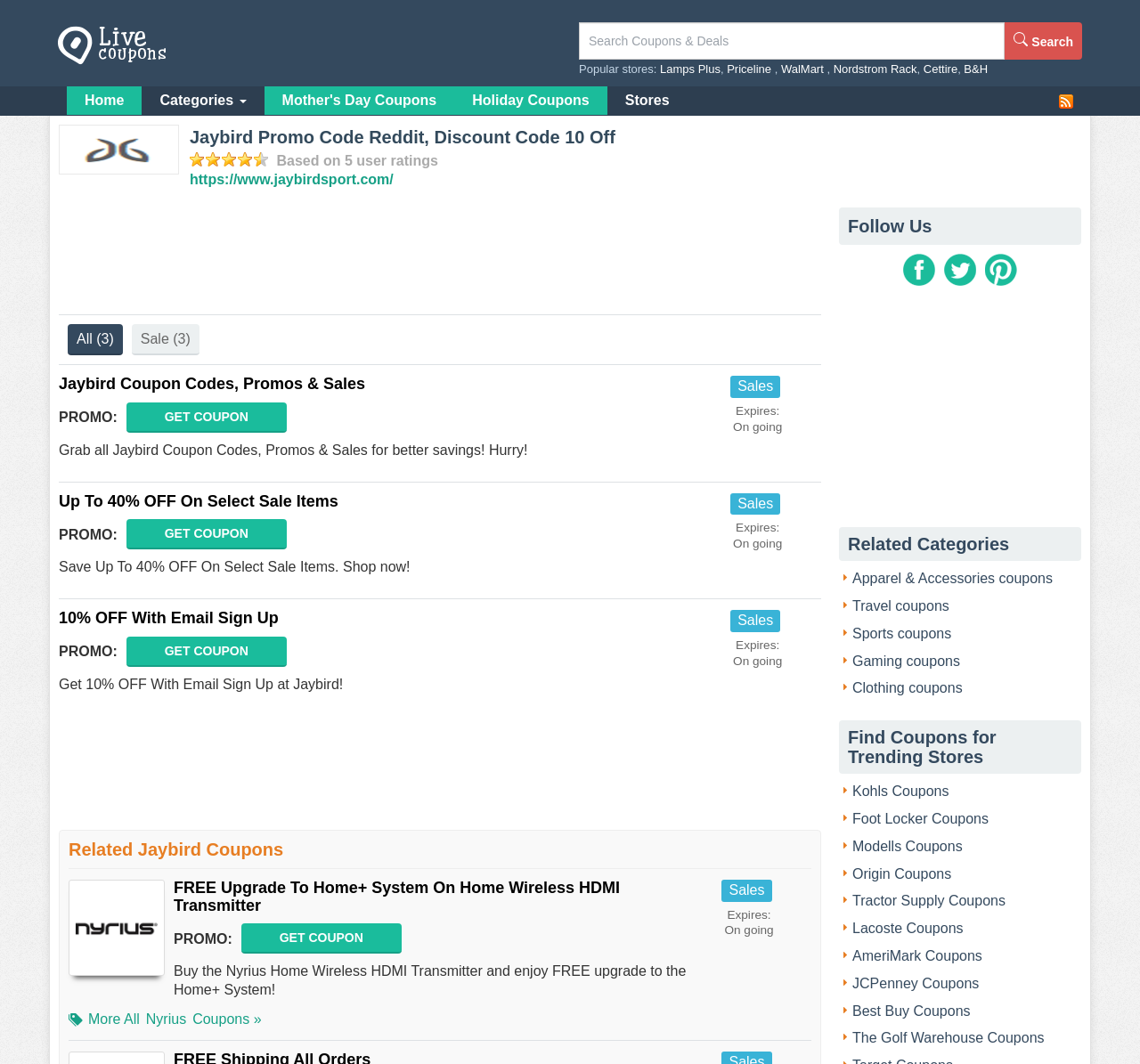Based on the image, give a detailed response to the question: How many coupon codes are listed on the webpage?

The webpage lists multiple coupon codes and promo codes, including 'Up To 40% OFF On Select Sale Items', '10% OFF With Email Sign Up', and 'FREE Upgrade To Home+ System On Home Wireless HDMI Transmitter'. There may be more coupon codes listed further down the webpage.